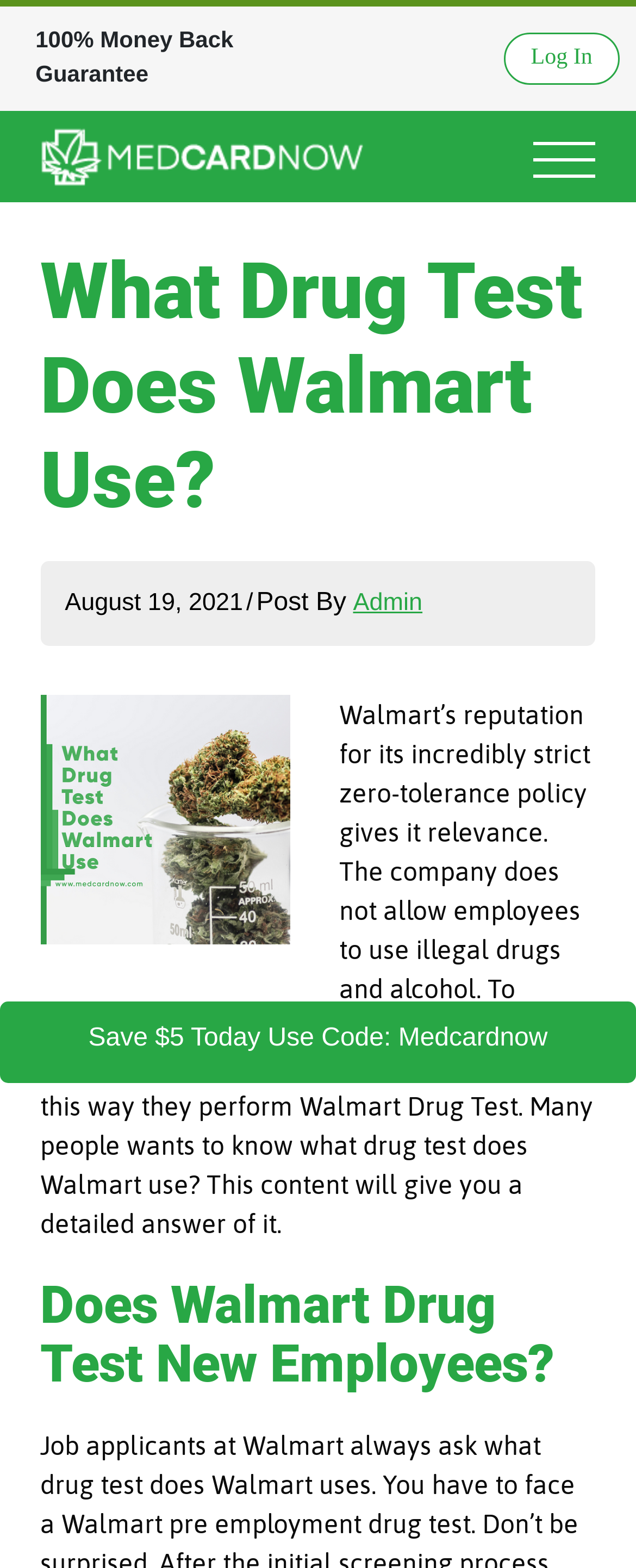Provide a brief response to the question below using one word or phrase:
What is the guarantee offered by Med Card Now?

100% Money Back